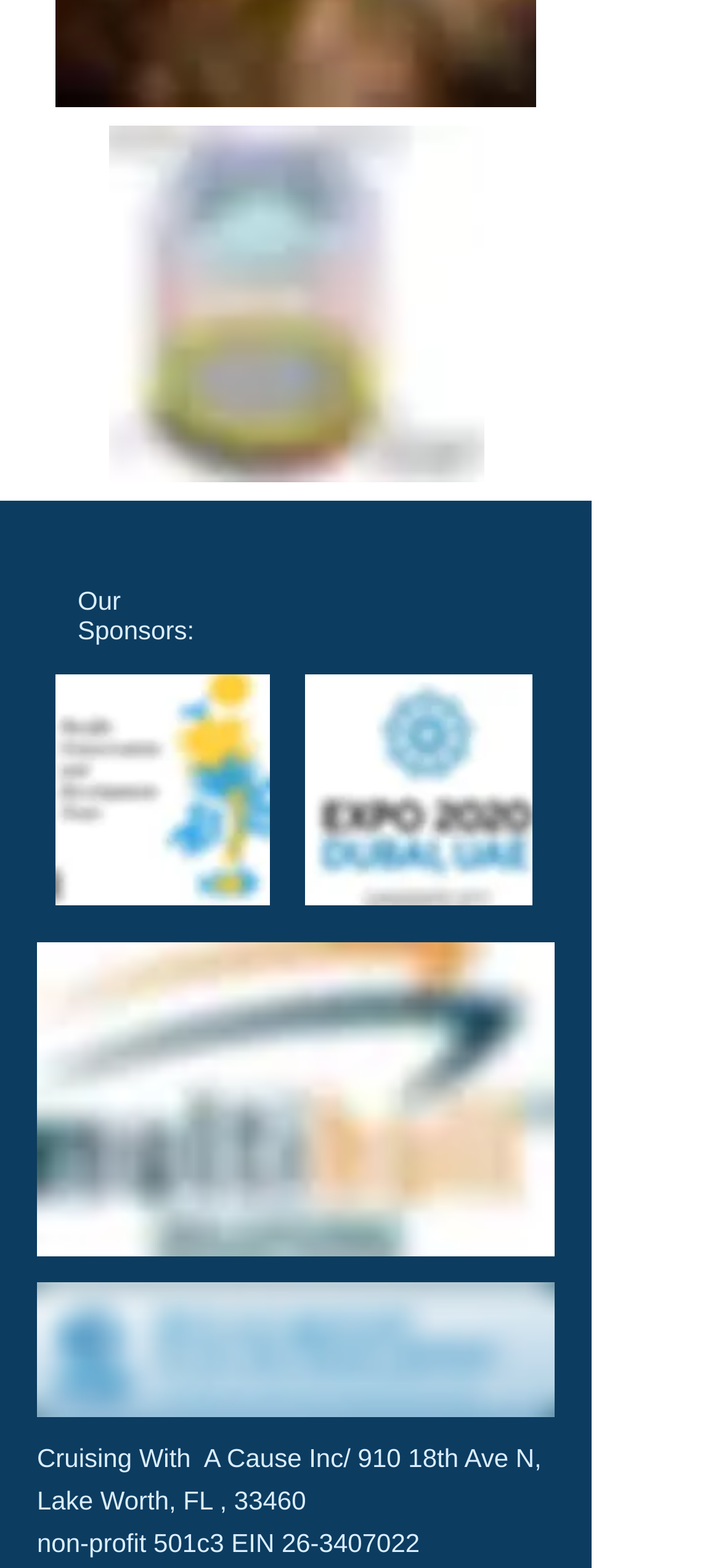Predict the bounding box for the UI component with the following description: "26-3407022".

[0.391, 0.974, 0.582, 0.993]